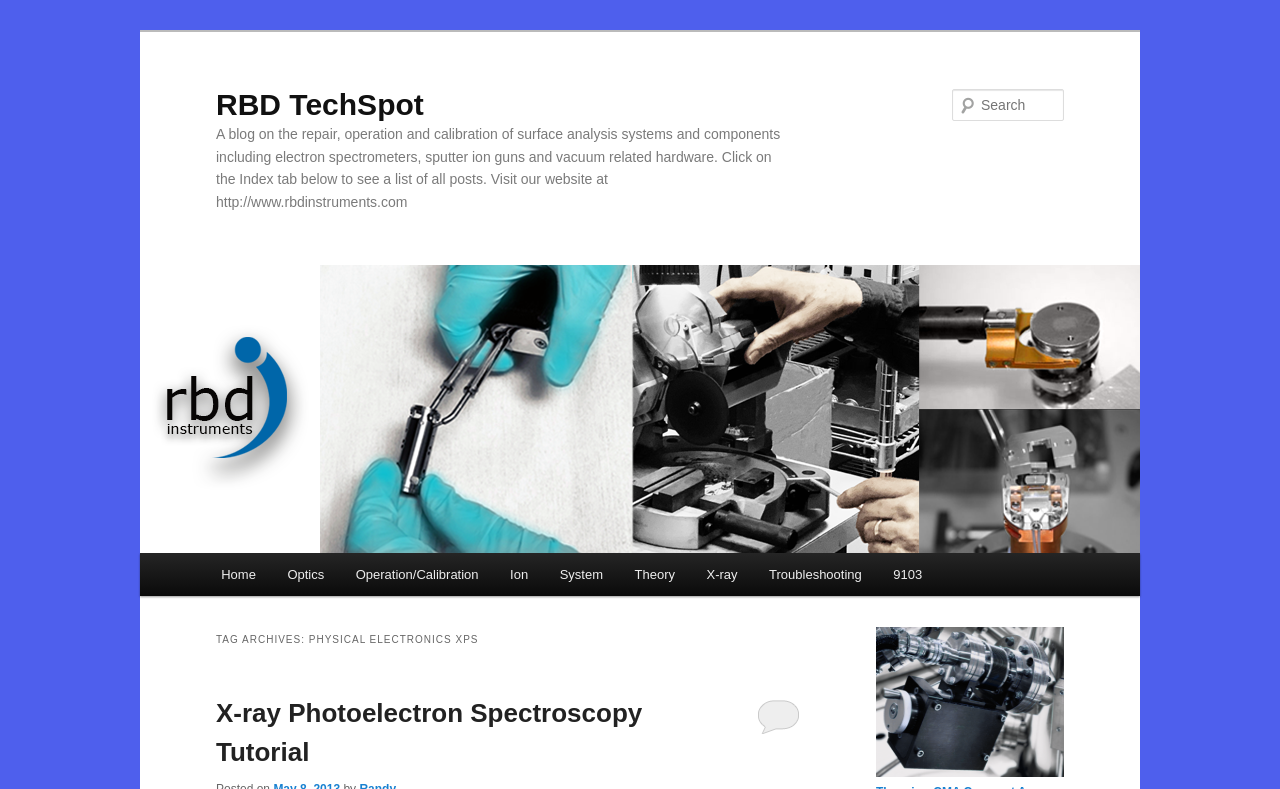Identify the bounding box coordinates for the element you need to click to achieve the following task: "Go to the micro-cma page". Provide the bounding box coordinates as four float numbers between 0 and 1, in the form [left, top, right, bottom].

[0.684, 0.971, 0.831, 0.988]